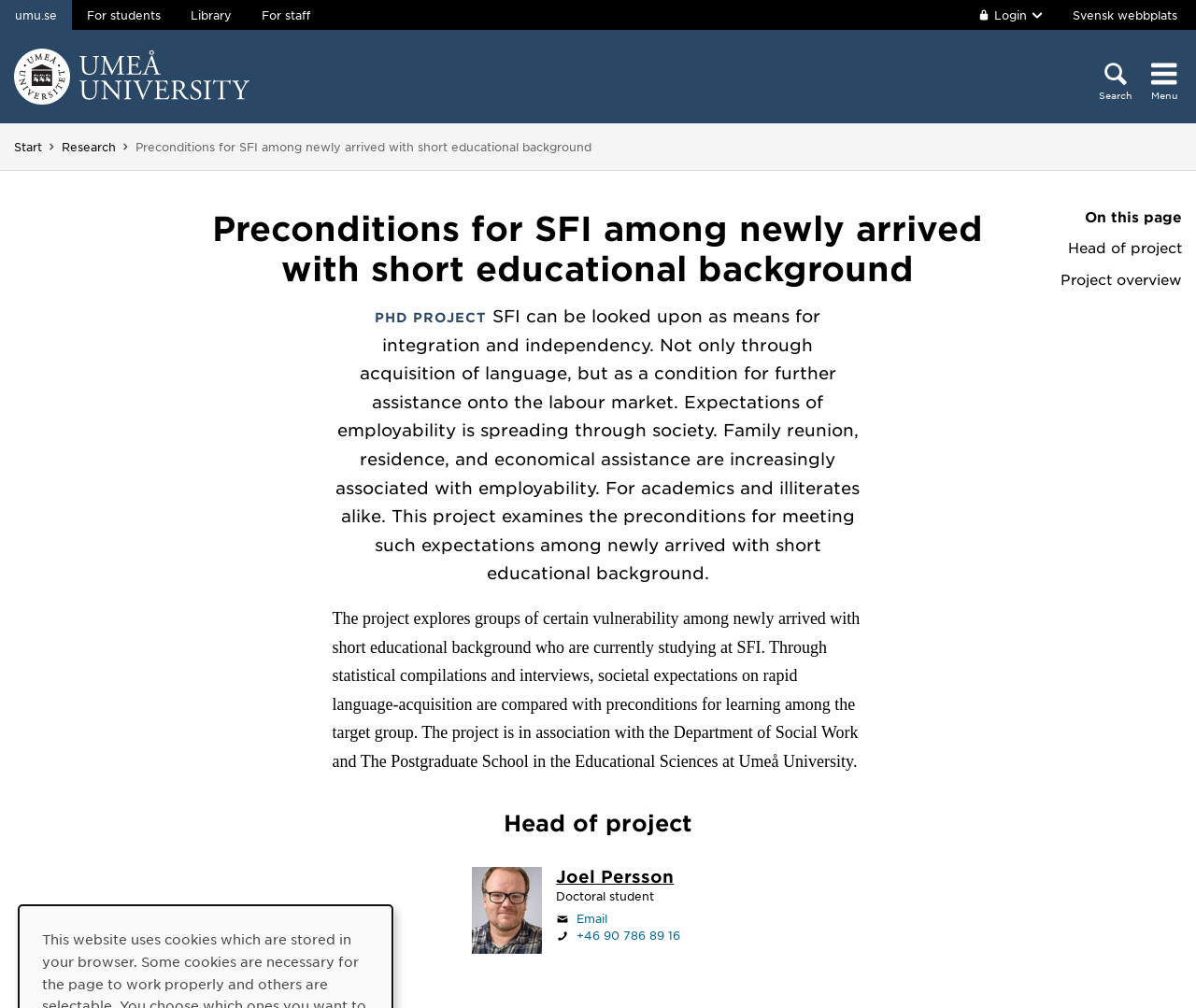Pinpoint the bounding box coordinates for the area that should be clicked to perform the following instruction: "Search using the search button".

[0.915, 0.057, 0.951, 0.105]